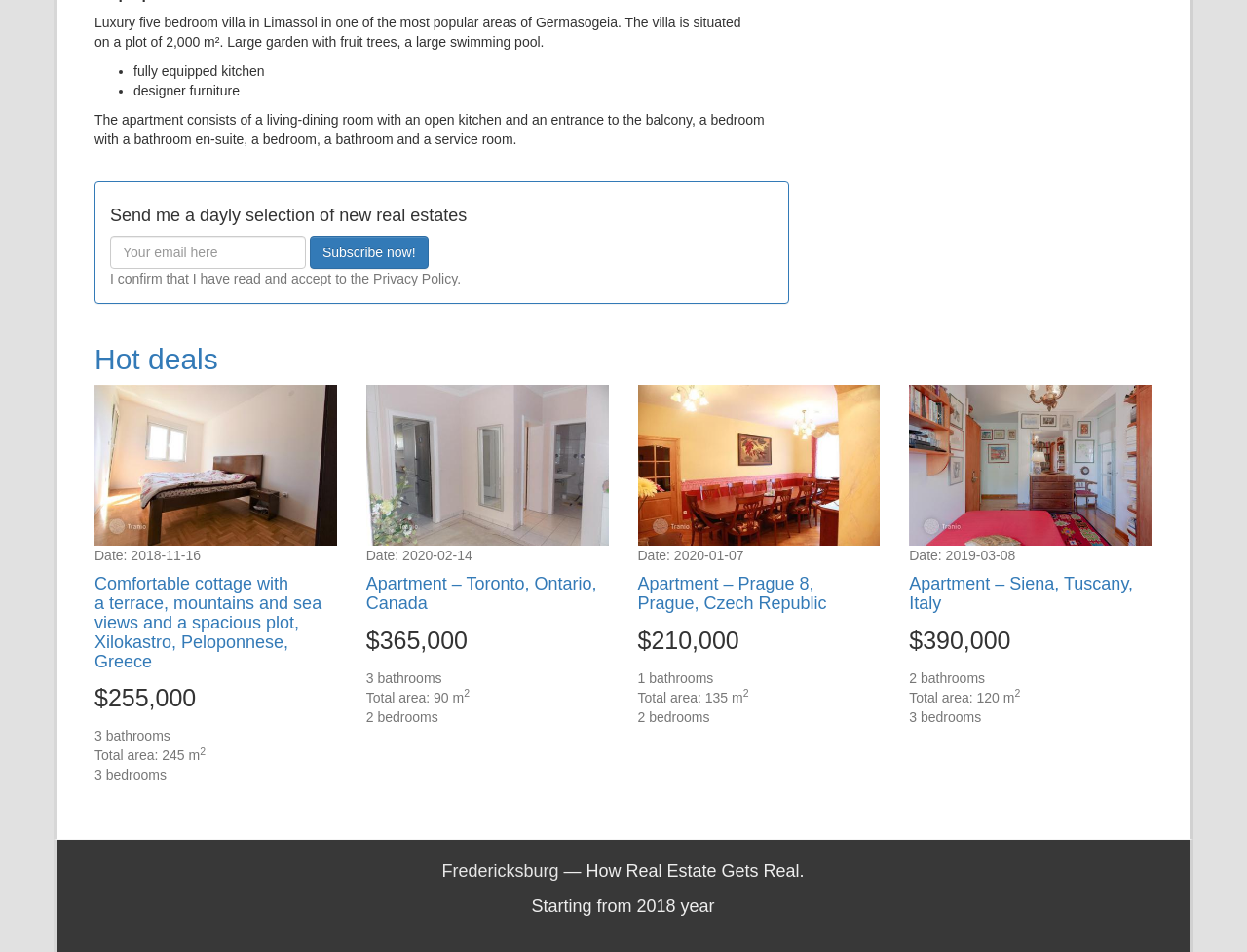Show the bounding box coordinates for the HTML element as described: "name="email" placeholder="Your email here"".

[0.088, 0.247, 0.245, 0.282]